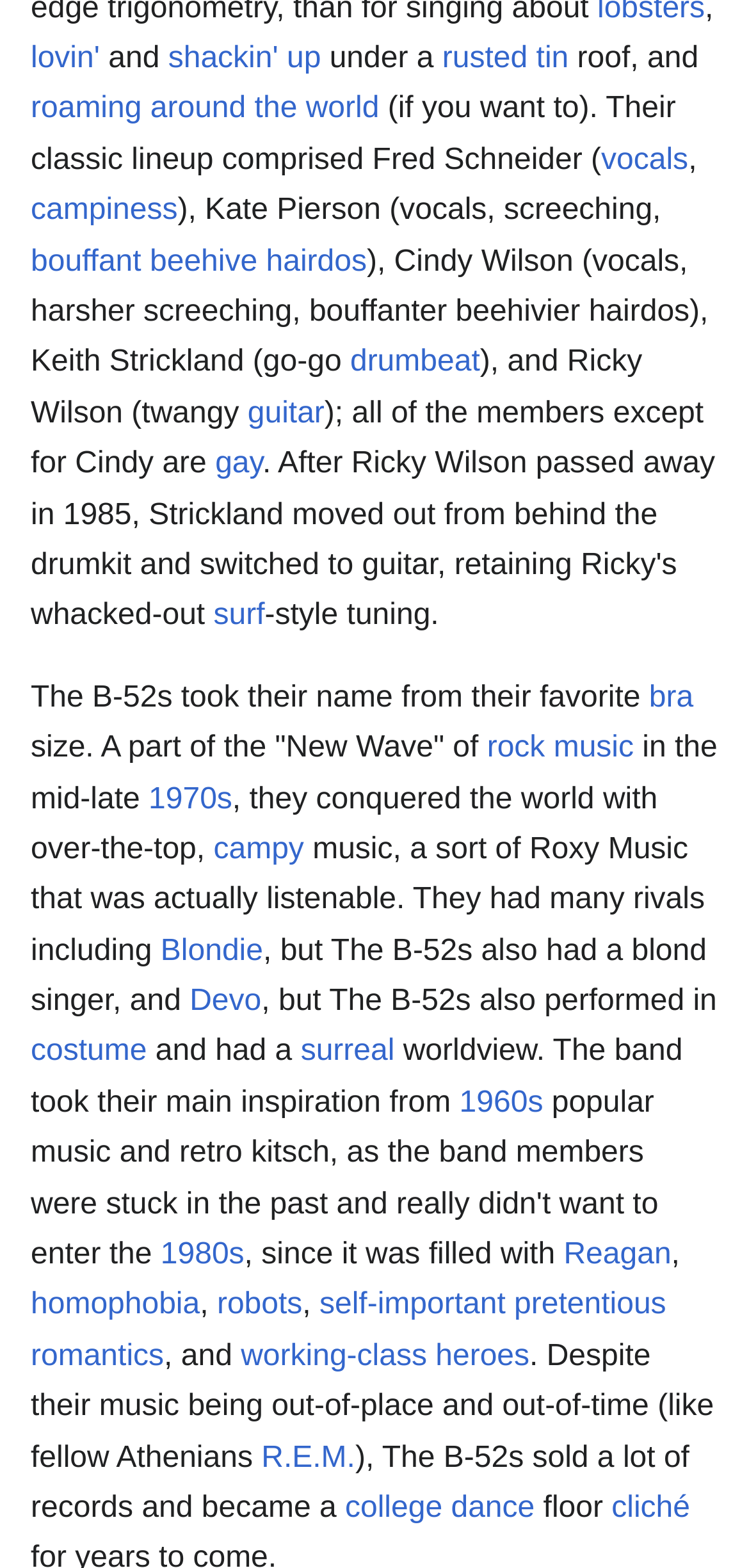From the webpage screenshot, predict the bounding box of the UI element that matches this description: "beehive".

[0.2, 0.156, 0.344, 0.177]